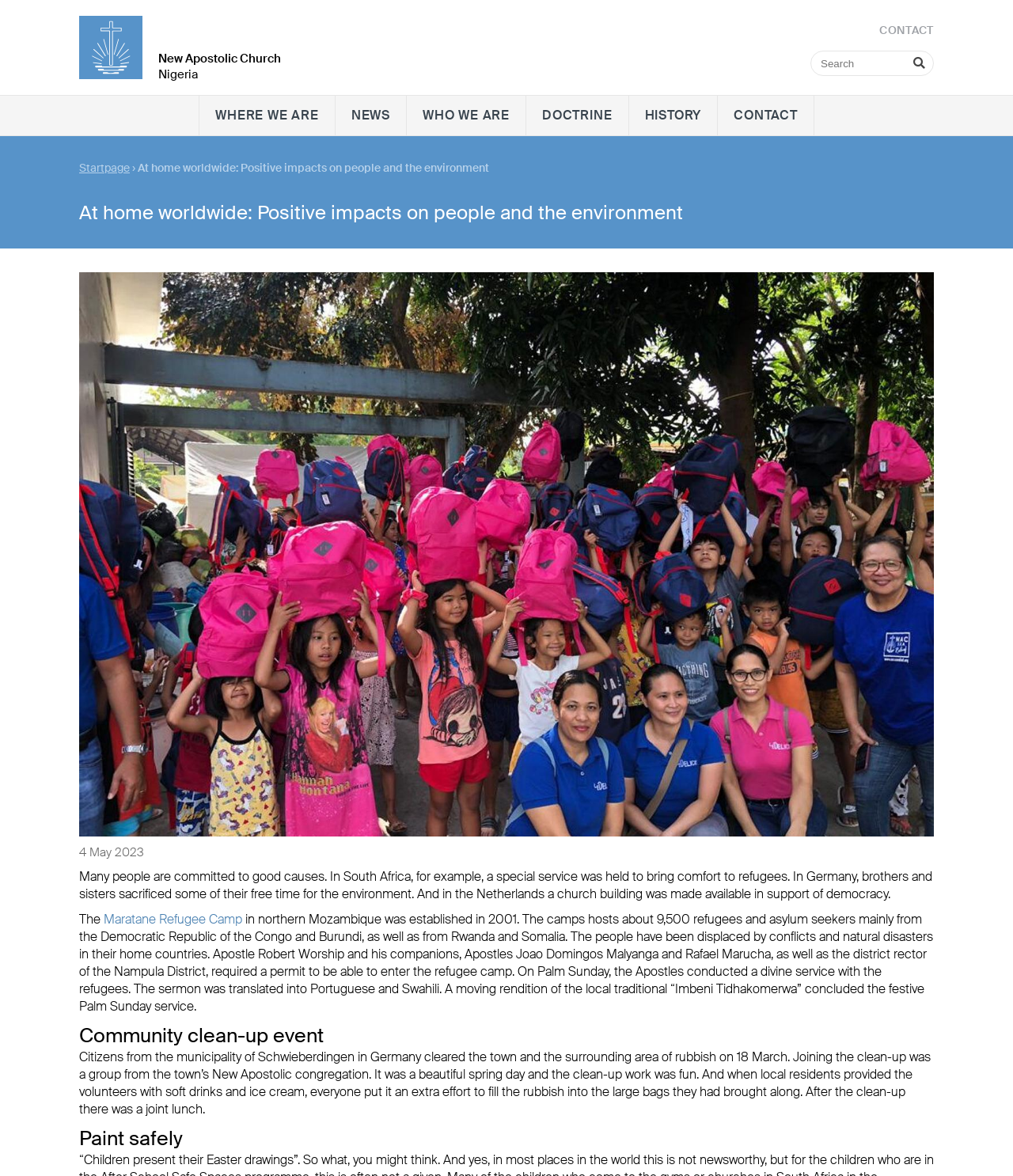Identify the bounding box coordinates of the area that should be clicked in order to complete the given instruction: "Click the NAC Logo". The bounding box coordinates should be four float numbers between 0 and 1, i.e., [left, top, right, bottom].

[0.078, 0.013, 0.141, 0.072]